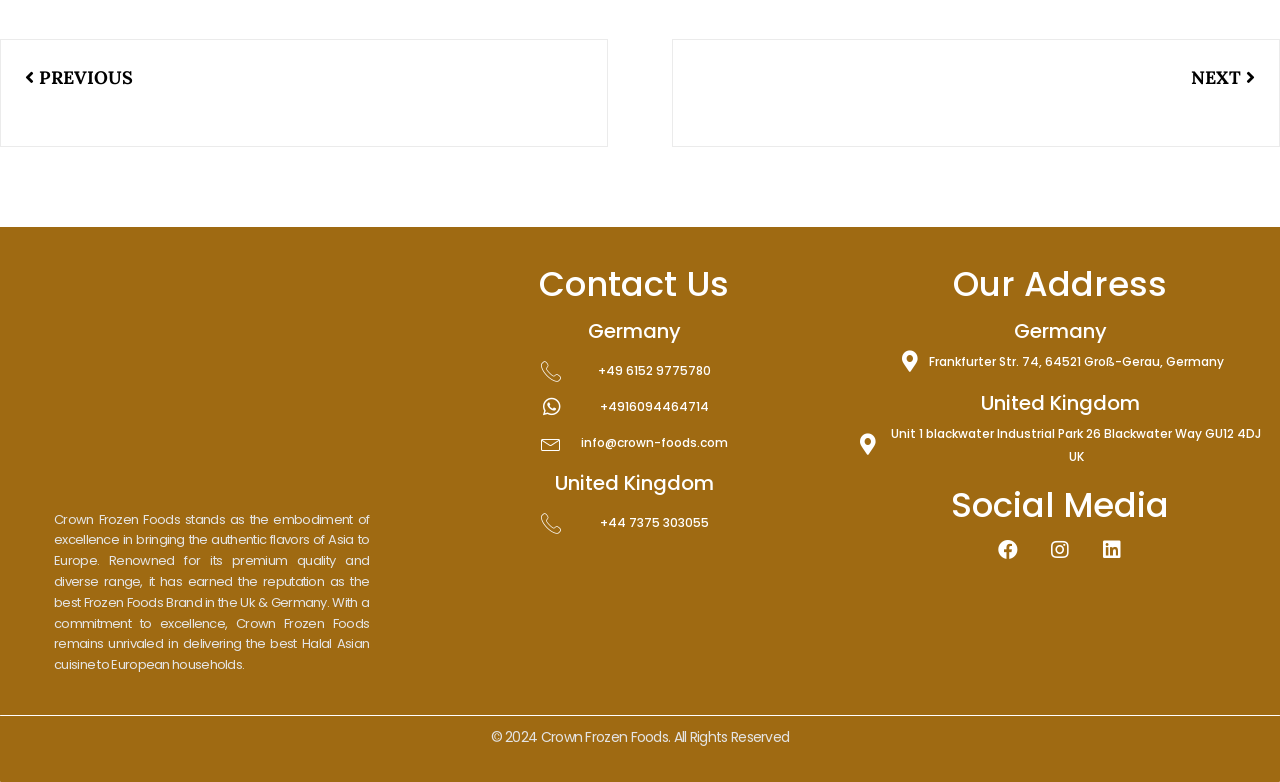Locate the bounding box coordinates of the clickable part needed for the task: "Go to home page".

None